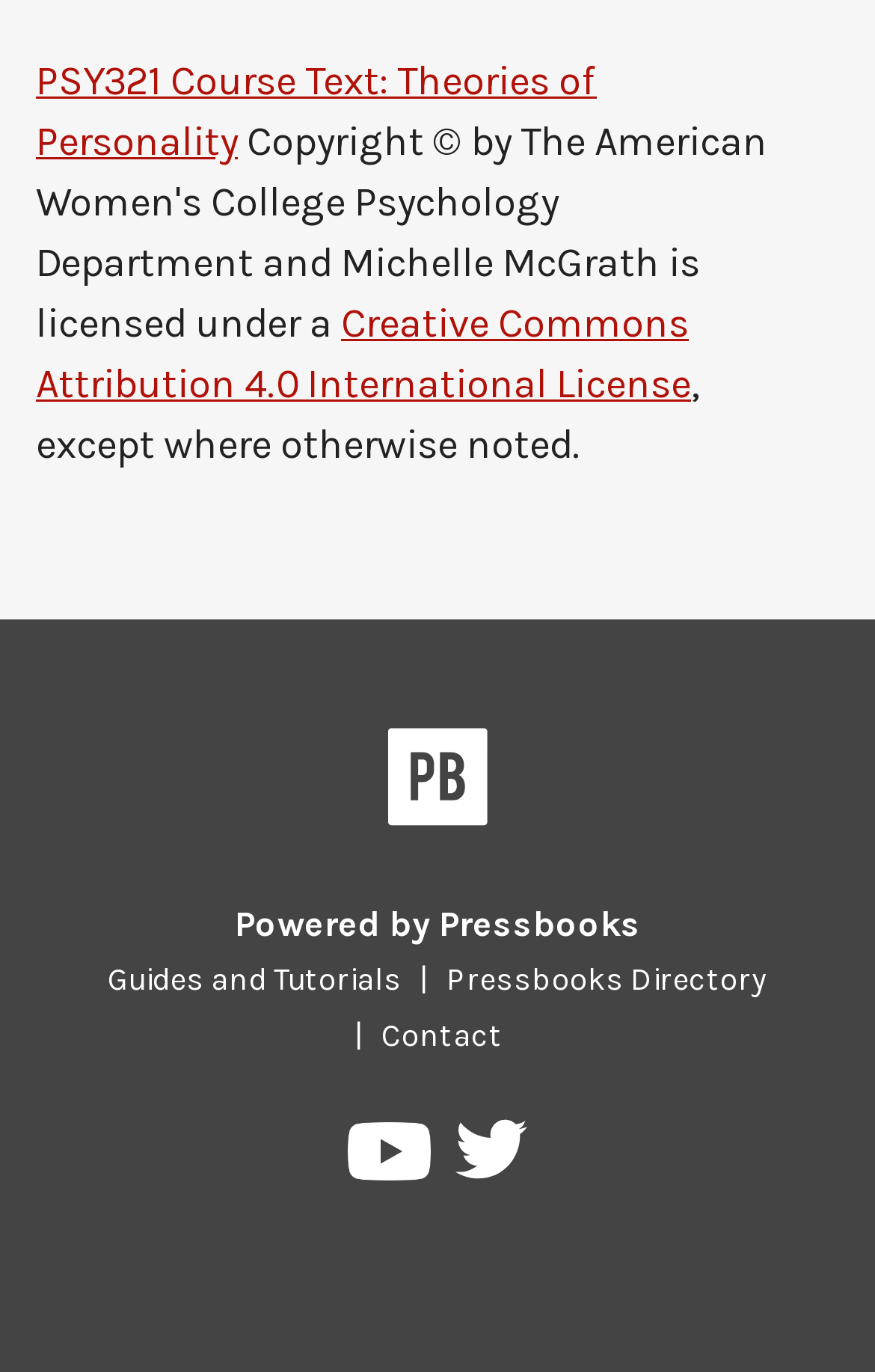Please provide a detailed answer to the question below by examining the image:
What is the name of the course?

The name of the course can be found in the link at the top of the page, which reads 'PSY321 Course Text: Theories of Personality'.